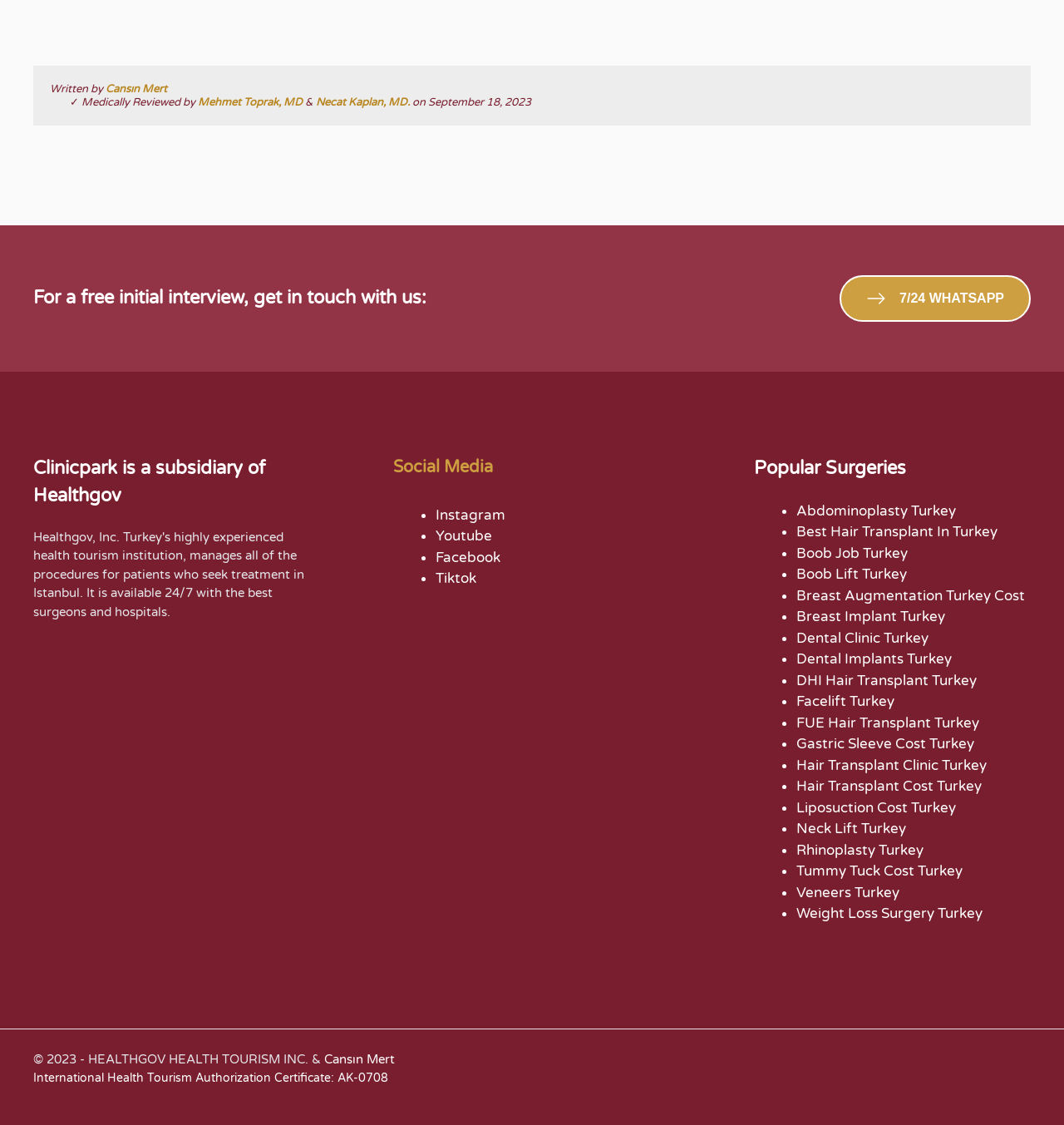Locate the coordinates of the bounding box for the clickable region that fulfills this instruction: "Click the 'Sign Up' button".

None